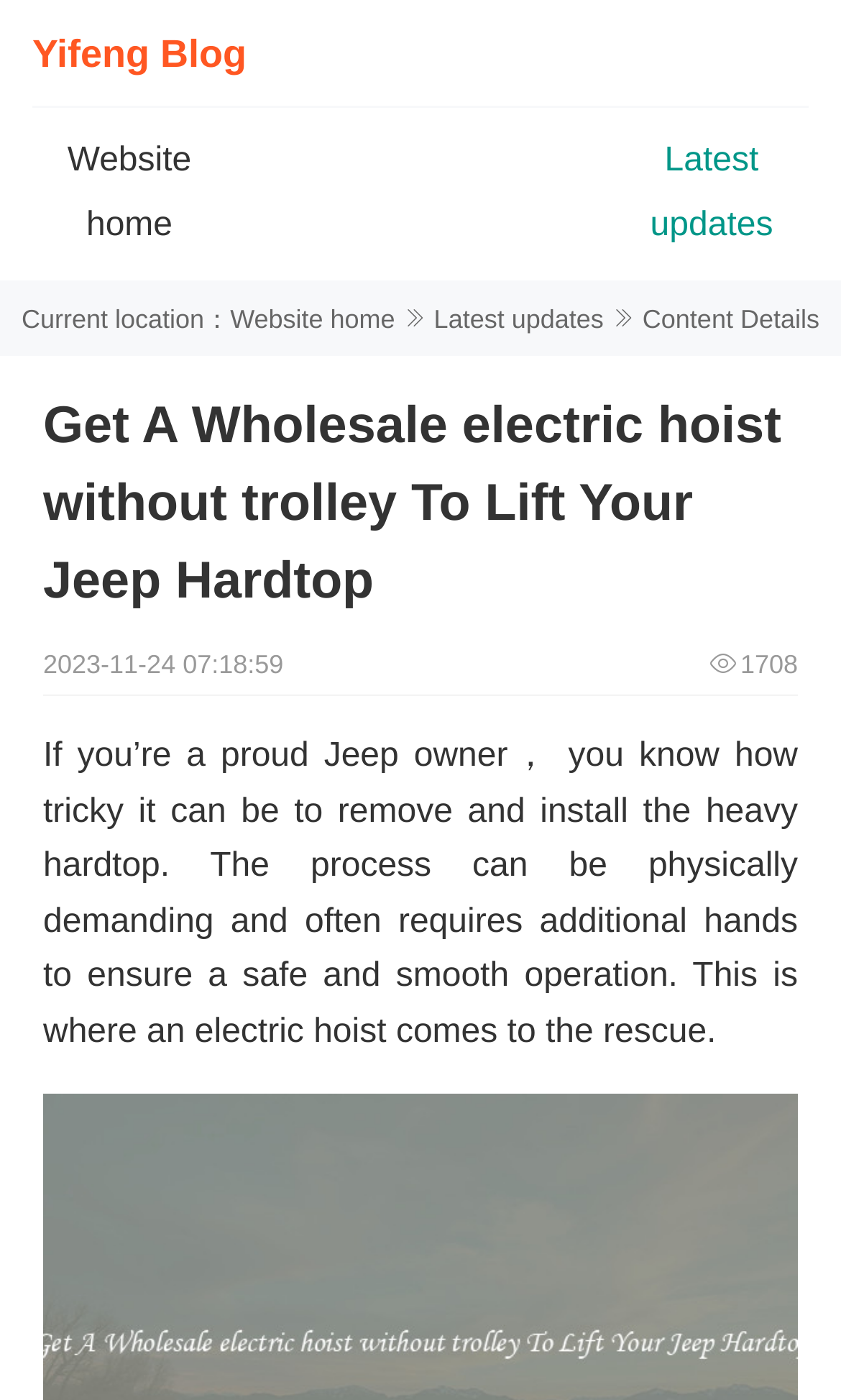What is the purpose of an electric hoist?
Please answer the question with a detailed response using the information from the screenshot.

I found the purpose of an electric hoist by reading the article content which mentions that an electric hoist can help lift the heavy hardtop of a Jeep, making the process safer and smoother.